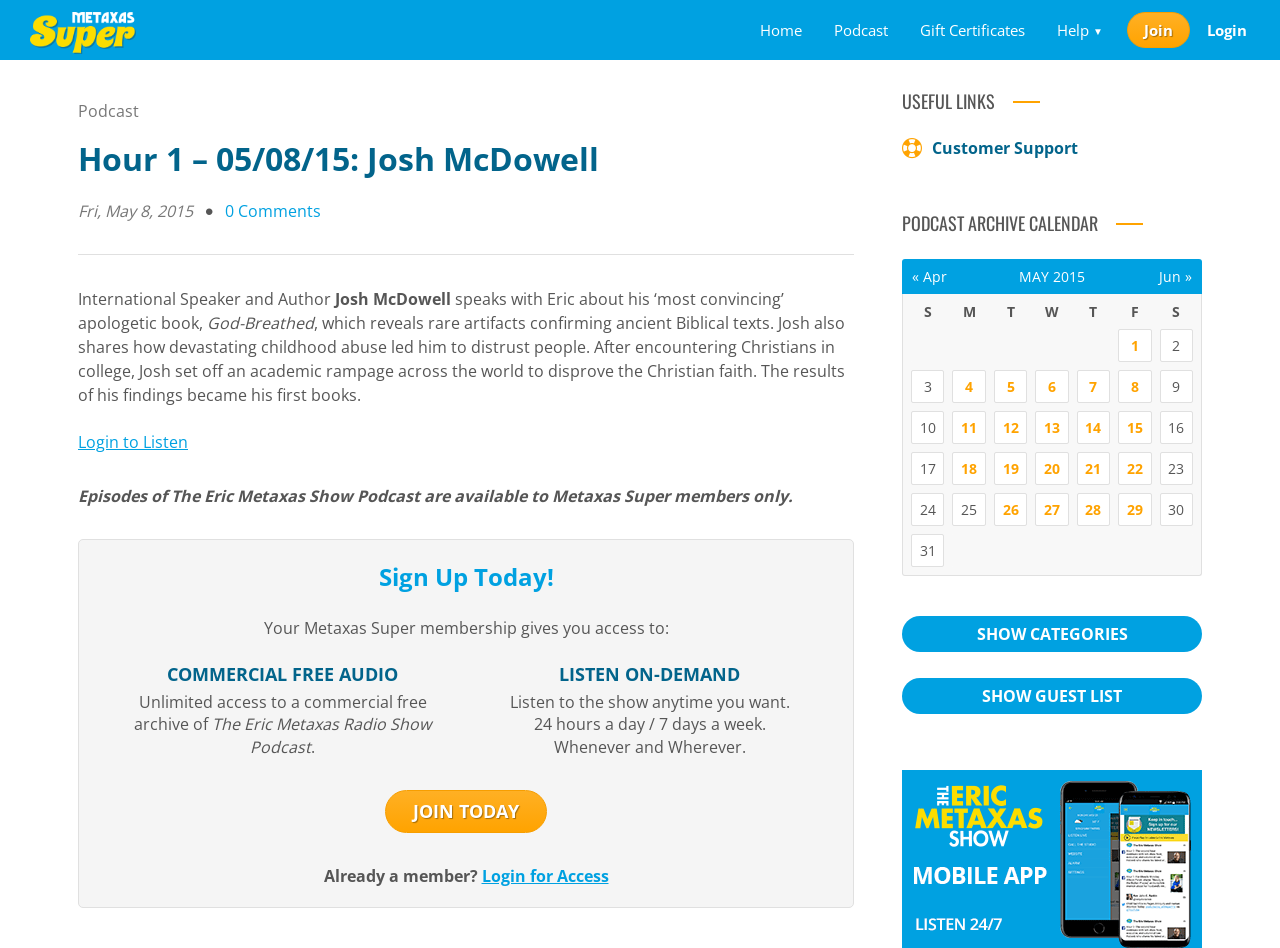Find the bounding box coordinates for the element that must be clicked to complete the instruction: "Click the 'Login for Access' link". The coordinates should be four float numbers between 0 and 1, indicated as [left, top, right, bottom].

[0.376, 0.912, 0.475, 0.935]